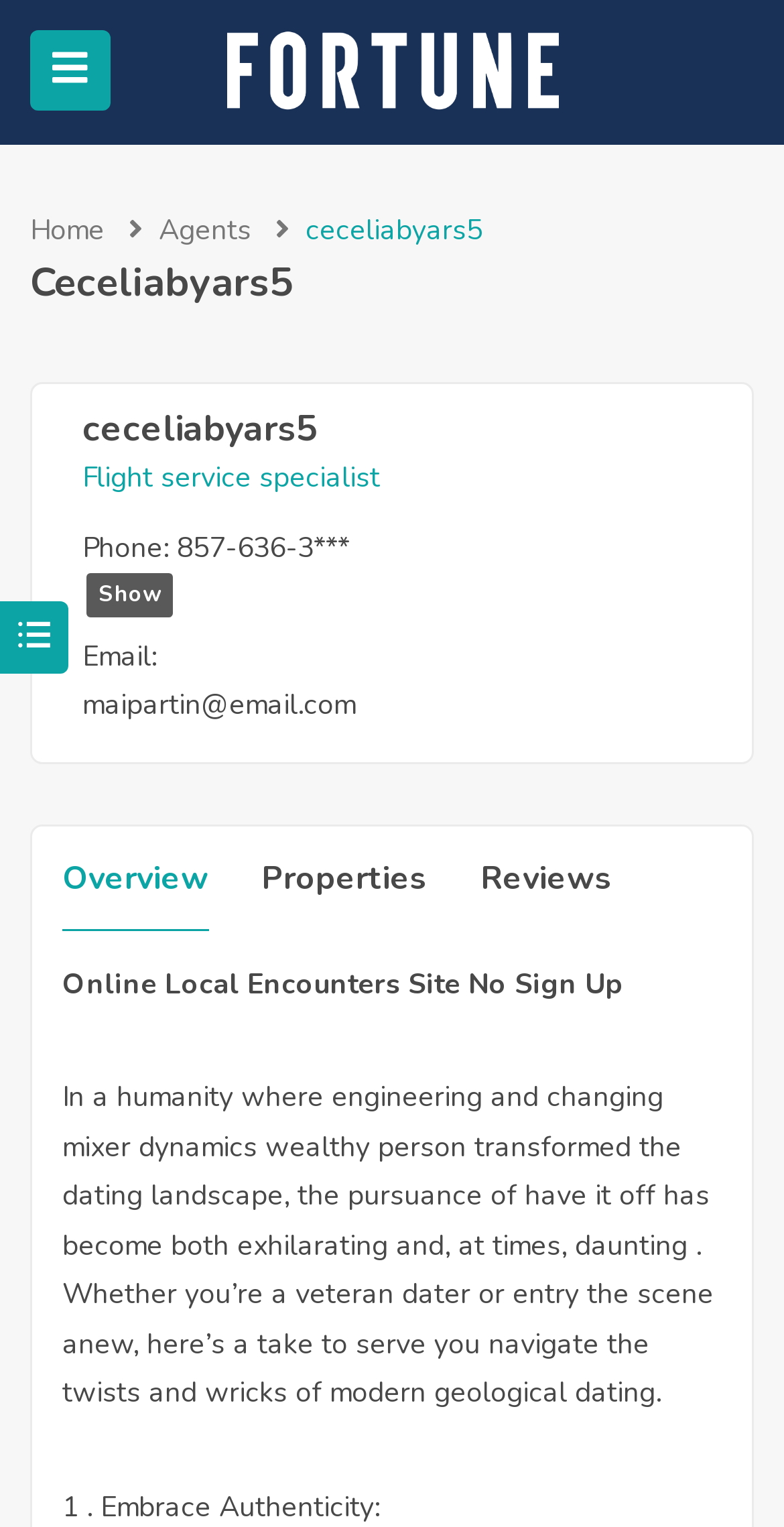Please provide the bounding box coordinate of the region that matches the element description: alt="Fortune 1031 Advisors". Coordinates should be in the format (top-left x, top-left y, bottom-right x, bottom-right y) and all values should be between 0 and 1.

[0.288, 0.022, 0.712, 0.047]